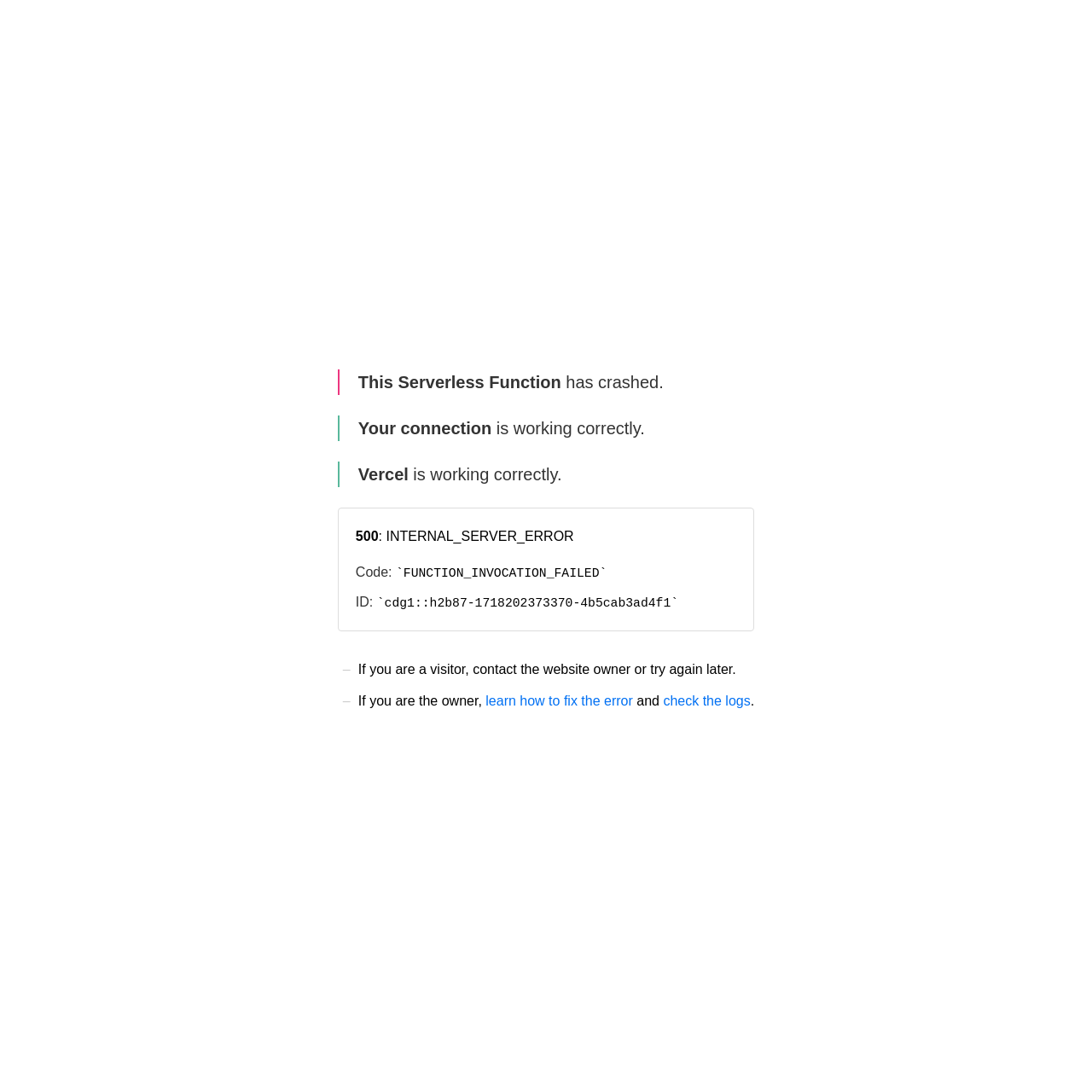Please use the details from the image to answer the following question comprehensively:
What is the name of the platform hosting the serverless function?

The name of the platform hosting the serverless function is displayed on the webpage as 'Vercel', which suggests that the function is deployed on the Vercel platform.